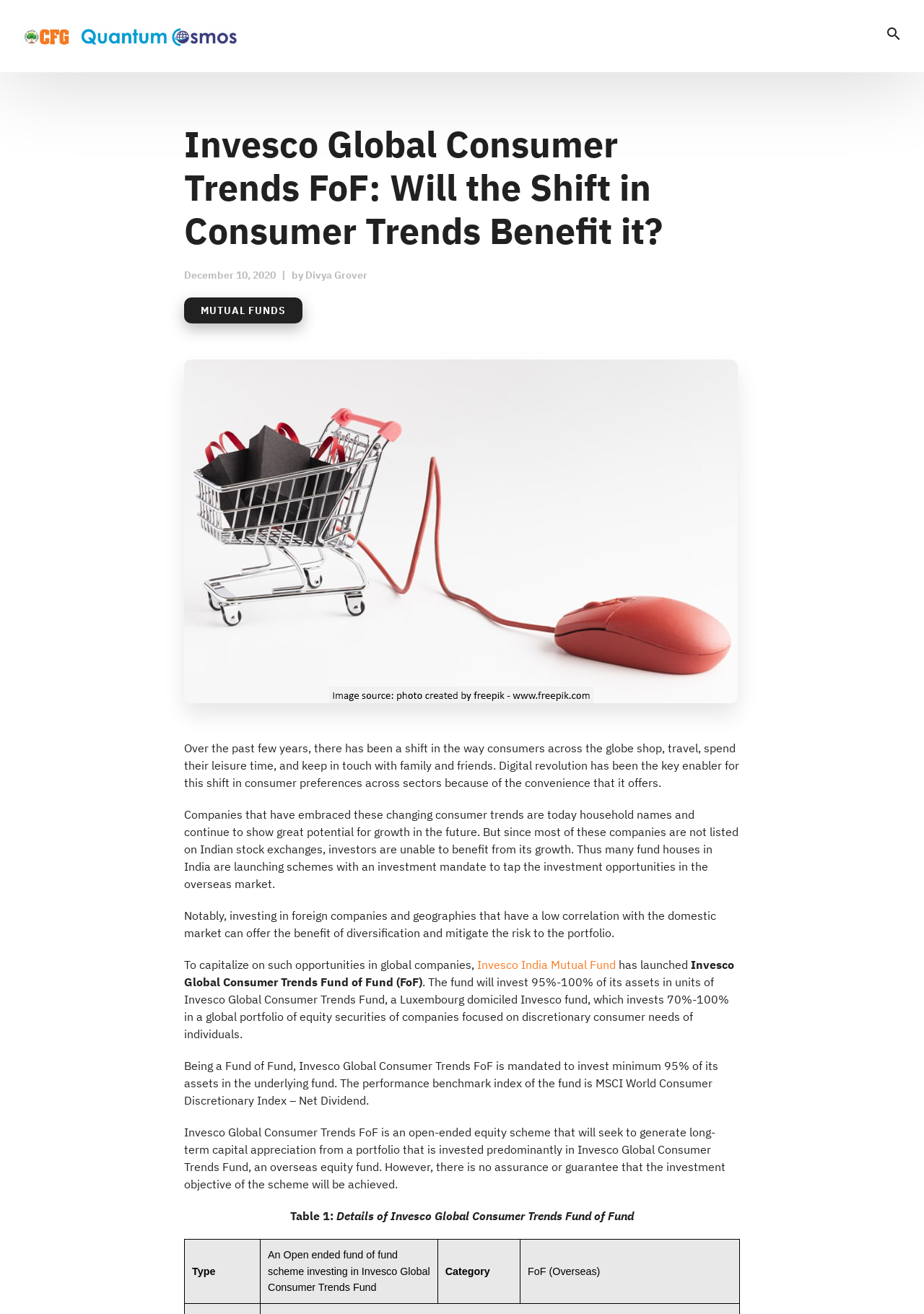What is the name of the fund launched by Invesco India Mutual Fund?
Could you answer the question with a detailed and thorough explanation?

I found the answer by reading the text 'To capitalize on such opportunities in global companies, Invesco India Mutual Fund has launched Invesco Global Consumer Trends Fund of Fund (FoF)' which mentions the name of the fund launched by Invesco India Mutual Fund.